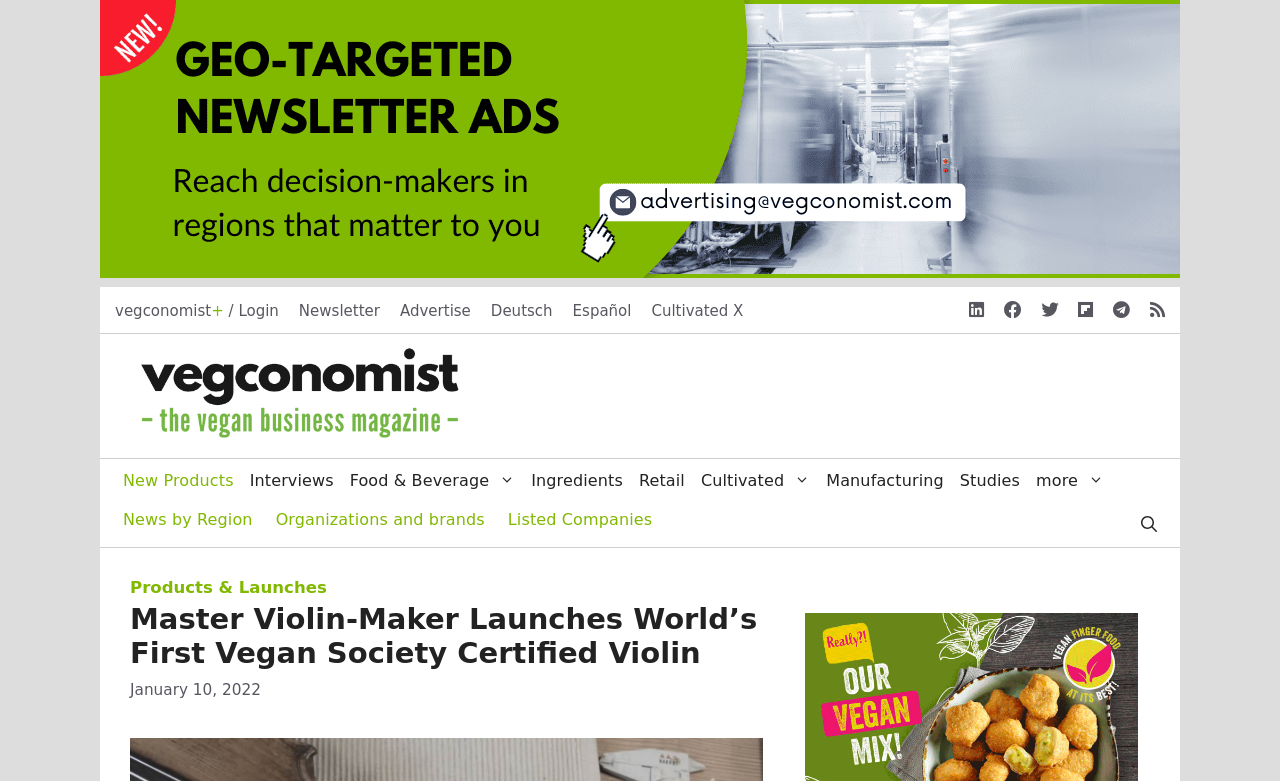Determine the bounding box coordinates for the clickable element required to fulfill the instruction: "login to vegconomist". Provide the coordinates as four float numbers between 0 and 1, i.e., [left, top, right, bottom].

[0.09, 0.386, 0.218, 0.409]